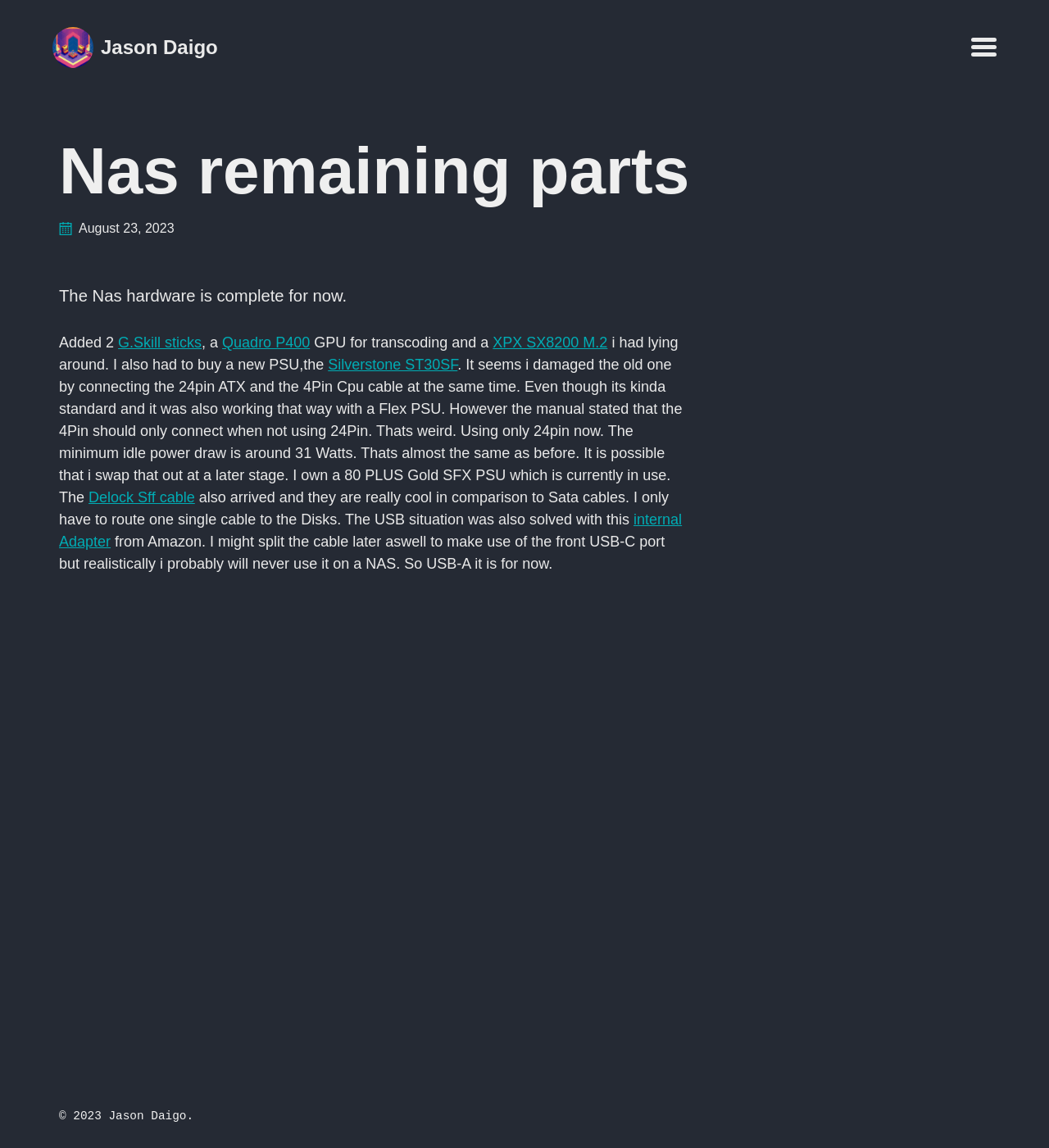Determine the bounding box coordinates of the clickable element necessary to fulfill the instruction: "Learn more about XPX SX8200 M.2". Provide the coordinates as four float numbers within the 0 to 1 range, i.e., [left, top, right, bottom].

[0.47, 0.291, 0.579, 0.306]